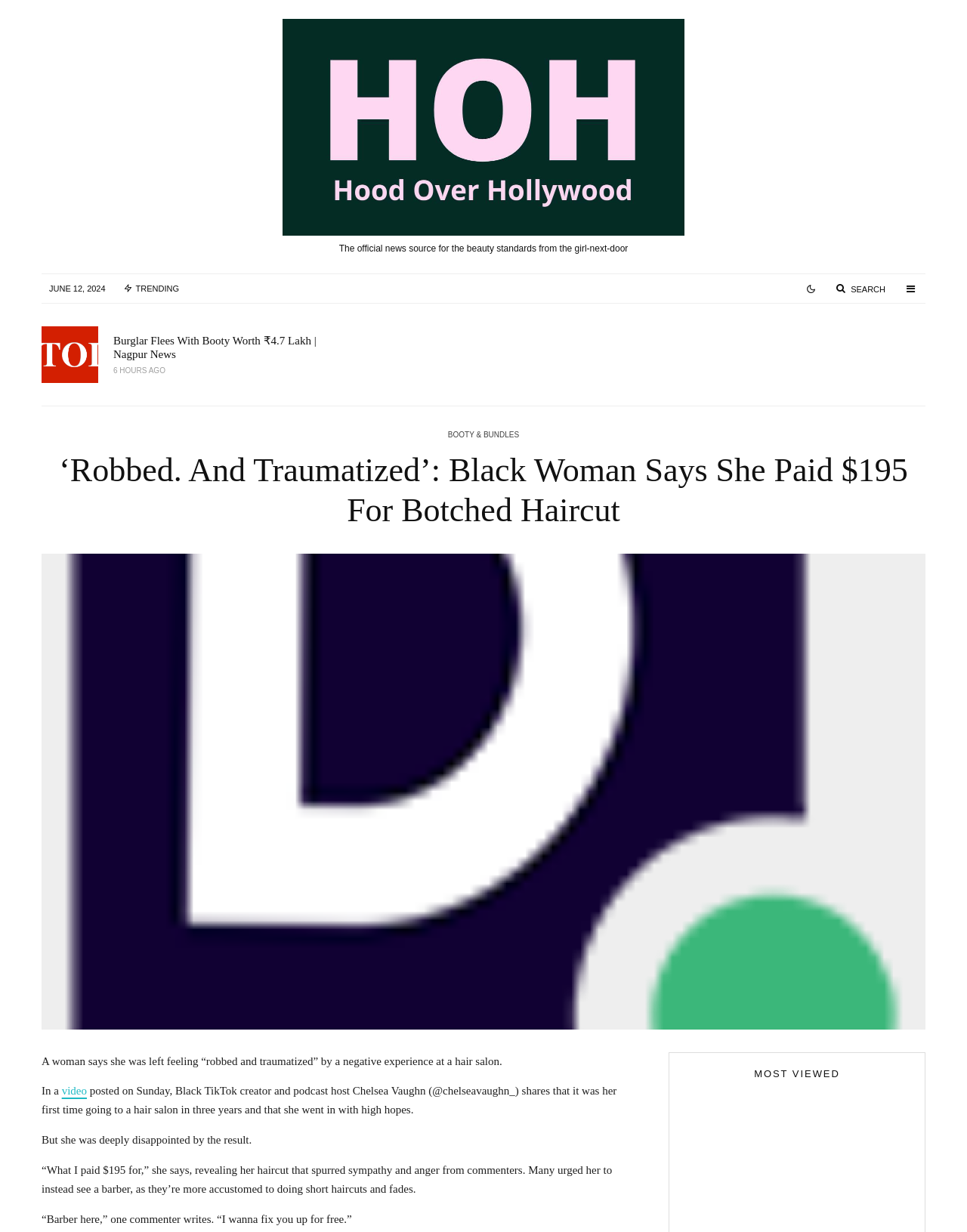Give a comprehensive overview of the webpage, including key elements.

The webpage appears to be a news article page, with a focus on entertainment and celebrity news. At the top, there is a navigation bar with links to trending topics, search, and other features. Below the navigation bar, there is a date indicator showing the current date, June 12, 2024.

The main content of the page is divided into three columns, each containing a news article. The articles are arranged in a vertical layout, with the most recent articles at the top. Each article has a heading, a link to the full article, and a timestamp indicating when it was posted.

The first article in the left column has a heading "Burglar Flees With Booty Worth ₹4.7 Lakh | Nagpur News" and was posted 6 hours ago. The second article in the middle column has a heading "Fans Purchase $1K Meet-And-Greet So Chris Brown Can Grab That Booty" and was posted 2 days ago. The third article in the right column has a heading "WWE Star Faces Backlash For Bayley & Nia Jax “Booty” Comment" and was also posted 2 days ago.

Below the three columns, there is a prominent article with a heading "‘Robbed. And Traumatized’: Black Woman Says She Paid $195 For Botched Haircut". This article takes up the full width of the page and has a detailed summary of the story, including quotes from the woman who had the bad experience at the hair salon. The article also includes a link to a video posted on Sunday.

At the bottom of the page, there is a section labeled "MOST VIEWED" with a list of popular articles.